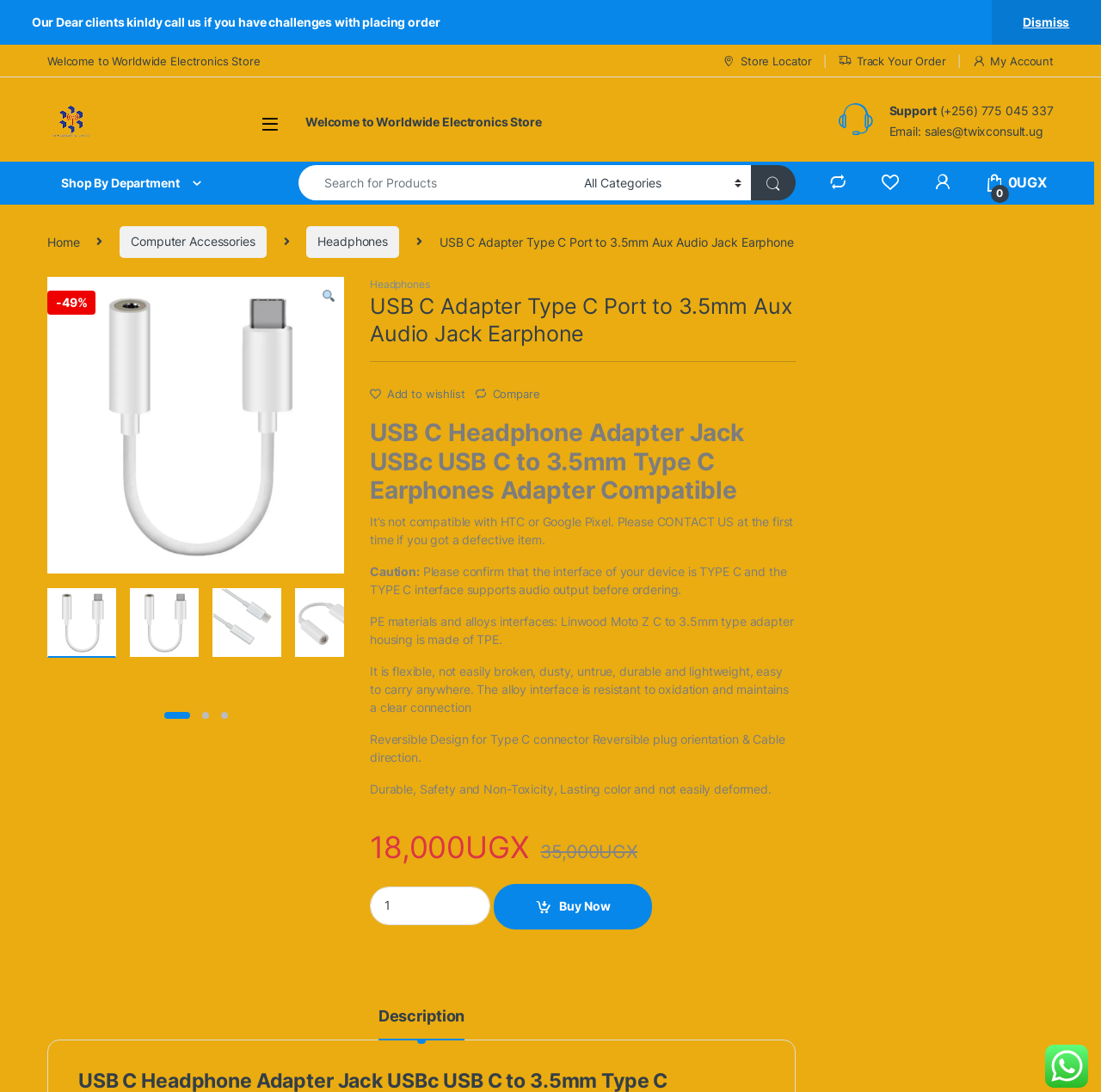Find the bounding box coordinates for the HTML element specified by: "Compare".

[0.43, 0.344, 0.49, 0.368]